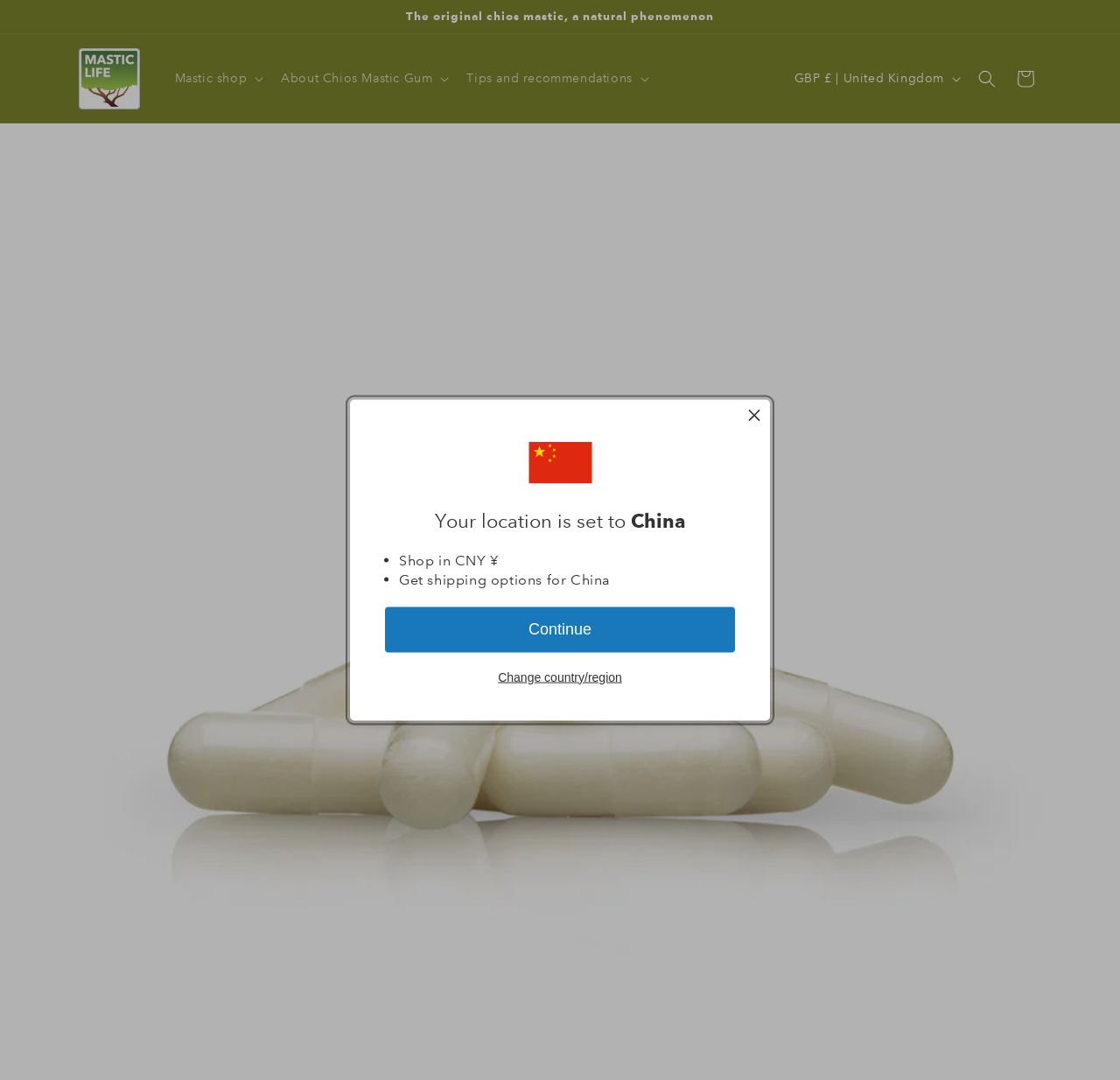What is the purpose of the 'Continue' button?
Offer a detailed and exhaustive answer to the question.

The 'Continue' button is located in the announcement section, which provides options to get shipping options for China or change the country/region. The purpose of the 'Continue' button is to proceed with the selected shipping options.